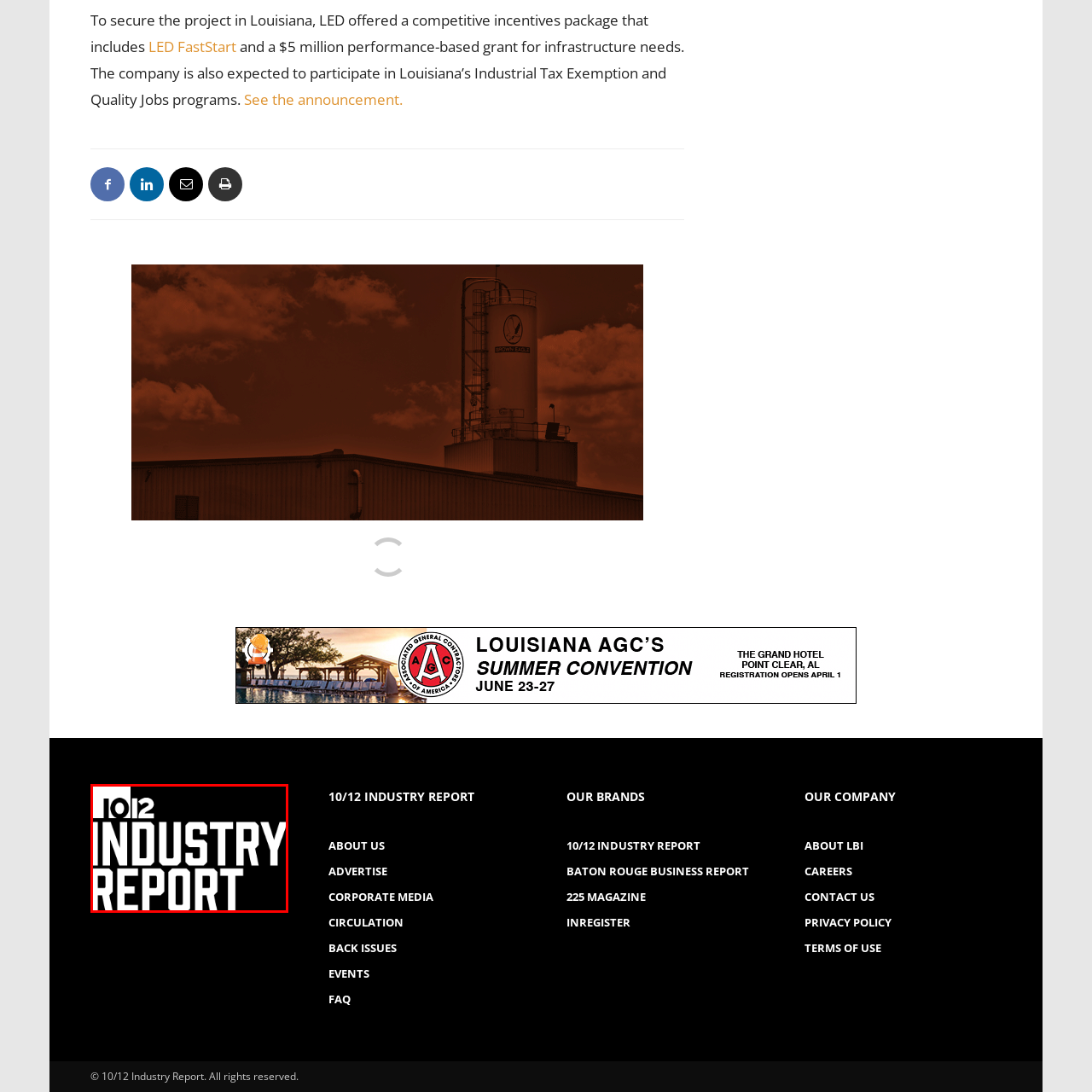Elaborate on the visual details of the image contained within the red boundary.

The image displays the title "10/12 INDUSTRY REPORT," presented in bold, stylized typography. This striking design emphasizes the focus on industry insights and data. The report aims to deliver valuable information pertinent to the industries linked to the 10/12 region, showcasing trends, analysis, and updates relevant to stakeholders and readers interested in regional economic developments. The emphasis on "INDUSTRY REPORT" suggests that the content will provide in-depth research and findings beneficial for professionals within the specified field.